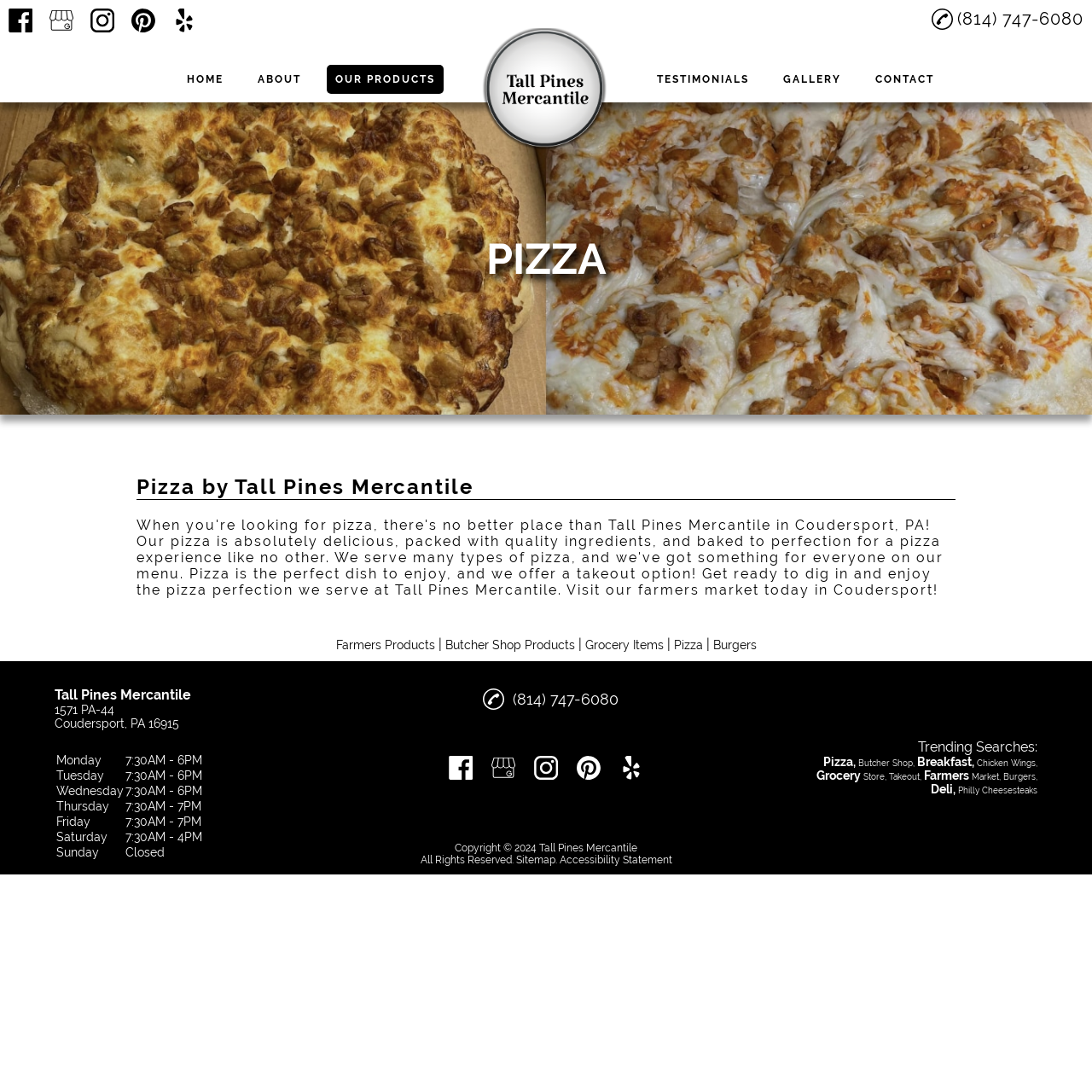What is the phone number of Tall Pines Mercantile?
Analyze the image and deliver a detailed answer to the question.

I found the phone number of Tall Pines Mercantile in the top-right corner of the webpage, next to the 'Phone' icon, and also in the footer section. The phone number is (814) 747-6080.